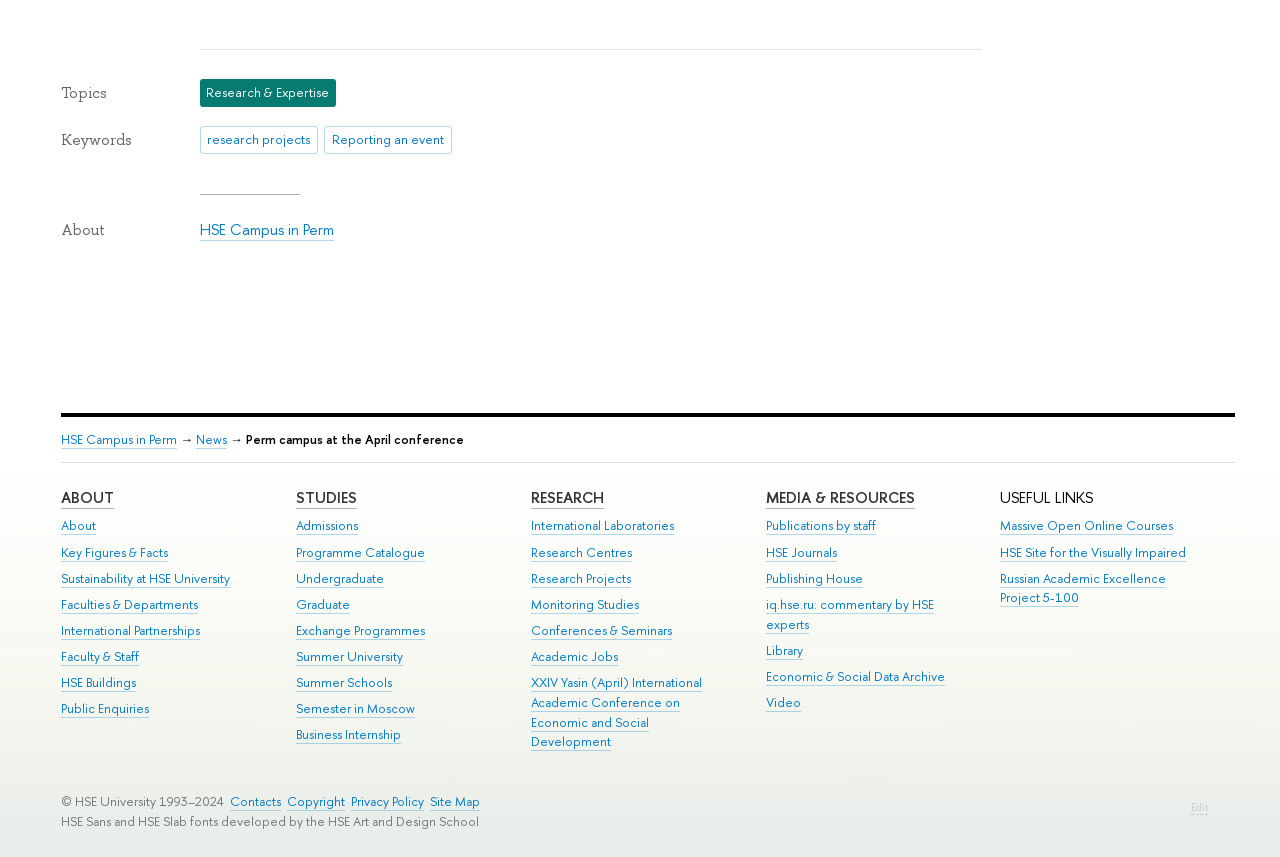From the webpage screenshot, predict the bounding box coordinates (top-left x, top-left y, bottom-right x, bottom-right y) for the UI element described here: Undergraduate

[0.231, 0.665, 0.3, 0.686]